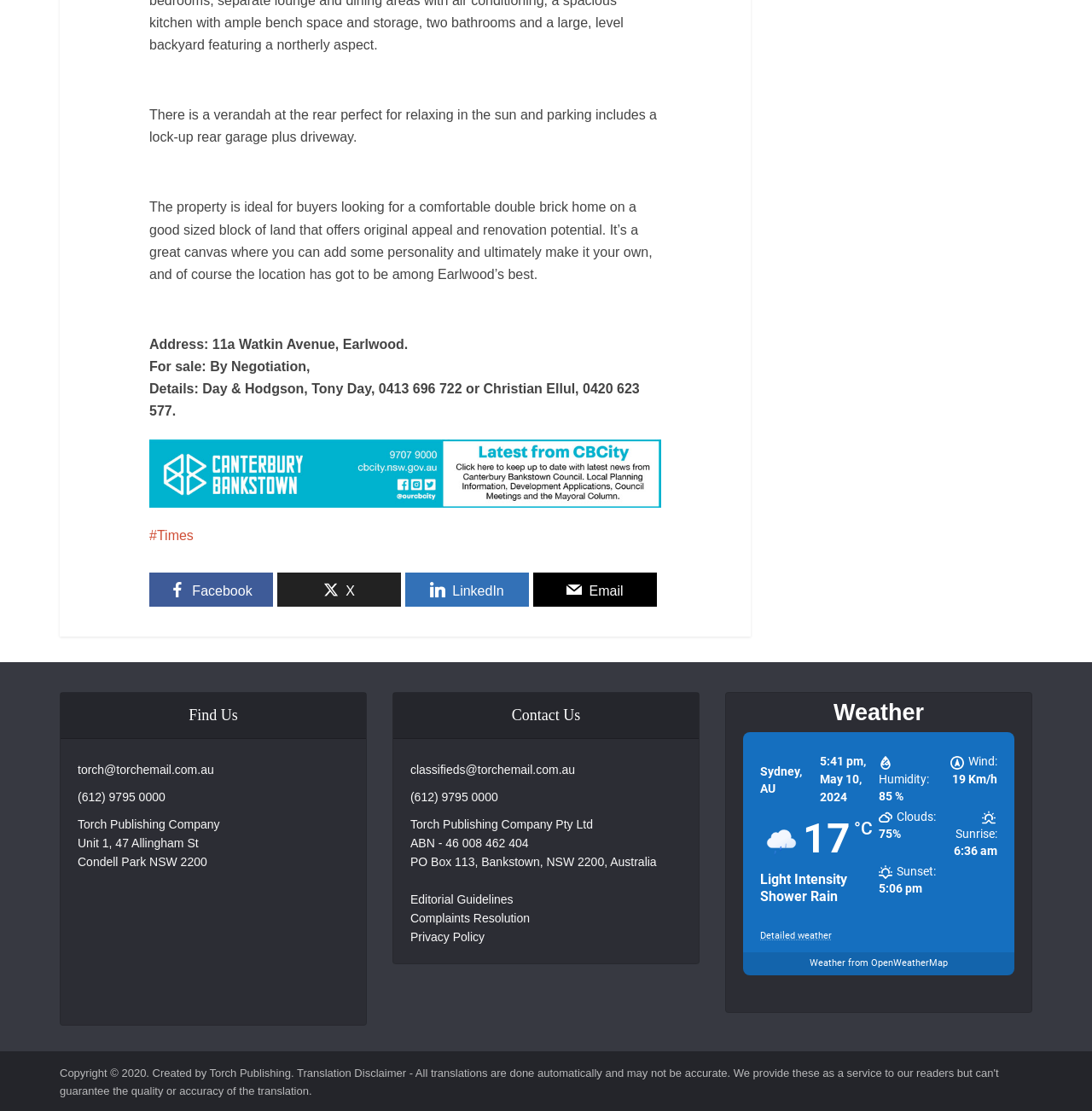Please find the bounding box for the UI component described as follows: "LinkedIn".

[0.371, 0.516, 0.484, 0.546]